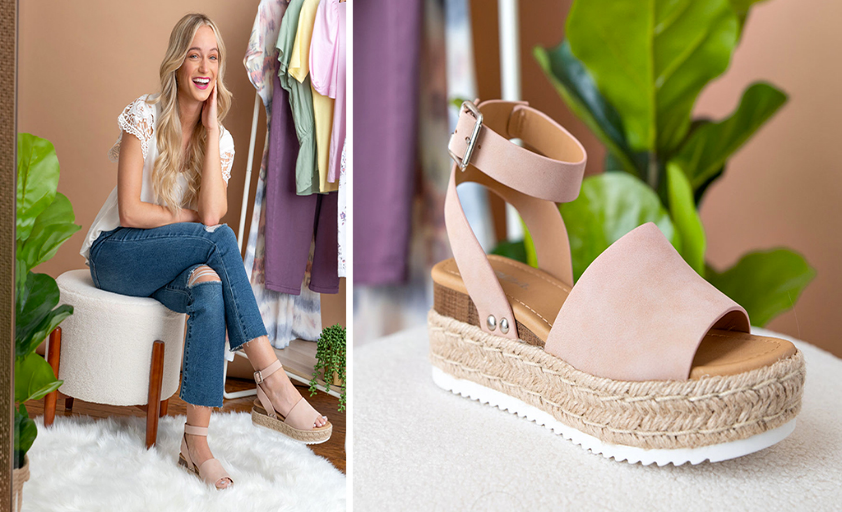Analyze the image and deliver a detailed answer to the question: What is the atmosphere of the scene?

The lush greenery in the foreground enhances the fresh and vibrant atmosphere of the scene, which is perfect for showcasing spring or summer fashion.